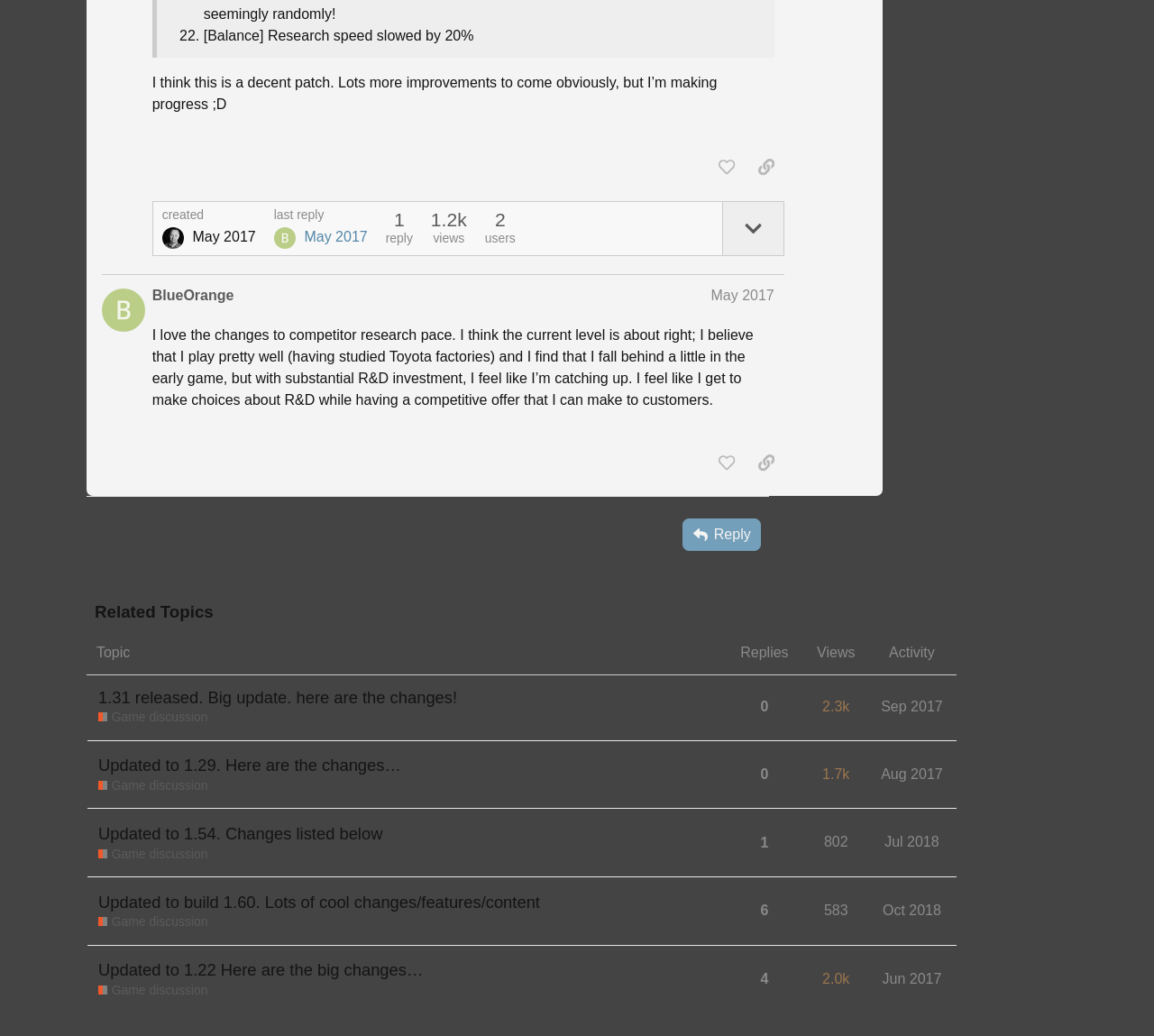What is the number of views for the fourth topic?
Provide a comprehensive and detailed answer to the question.

The fourth topic is listed in the 'Related Topics' section and has a gridcell that says '802'. This is the number of views for the topic. Therefore, the number of views for the fourth topic is 802.